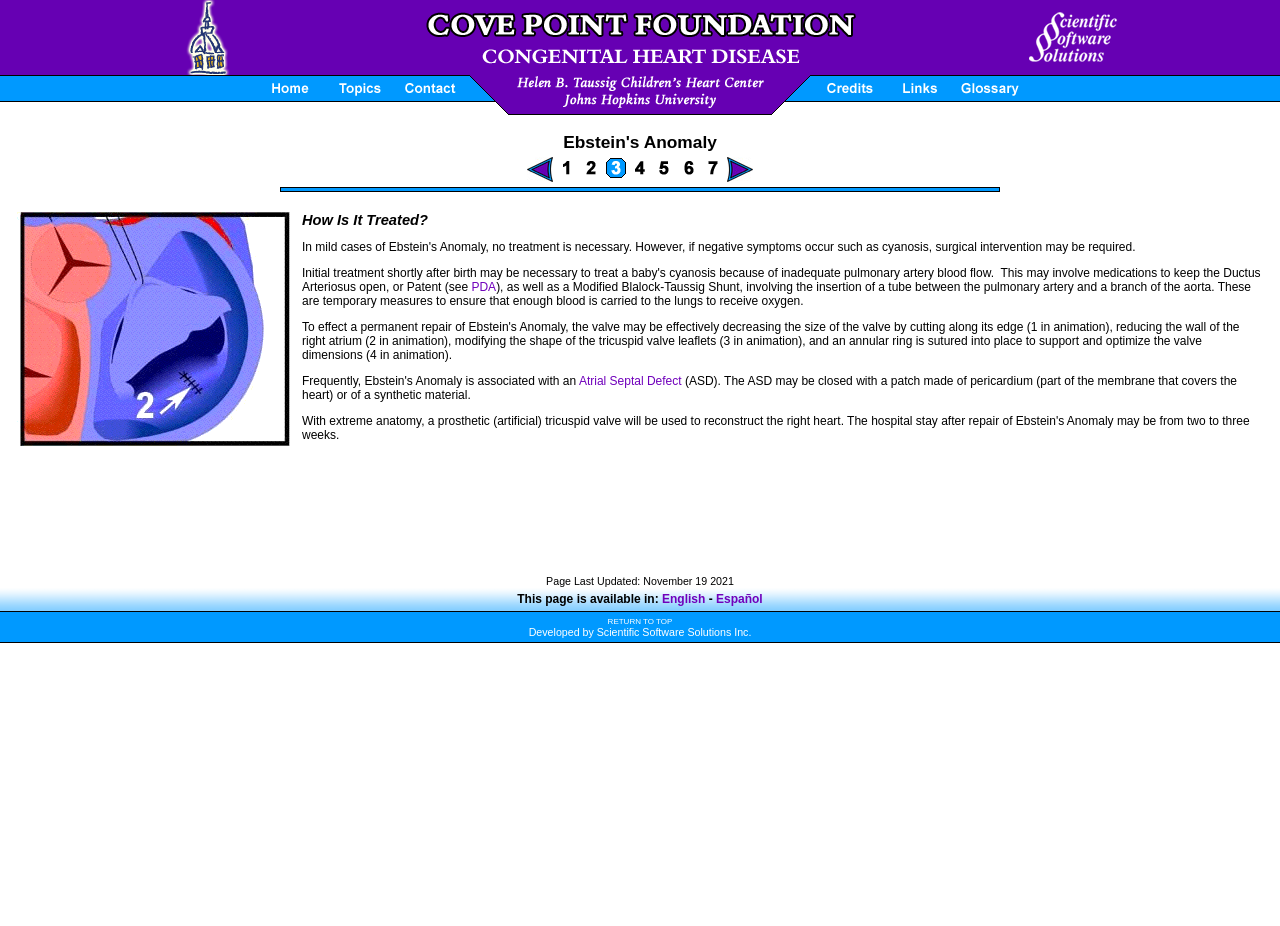What is the name of the membrane that covers the heart?
Please elaborate on the answer to the question with detailed information.

The webpage mentions that a patch made of pericardium, which is part of the membrane that covers the heart, may be used to close an Atrial Septal Defect (ASD) associated with Ebstein's Anomaly.